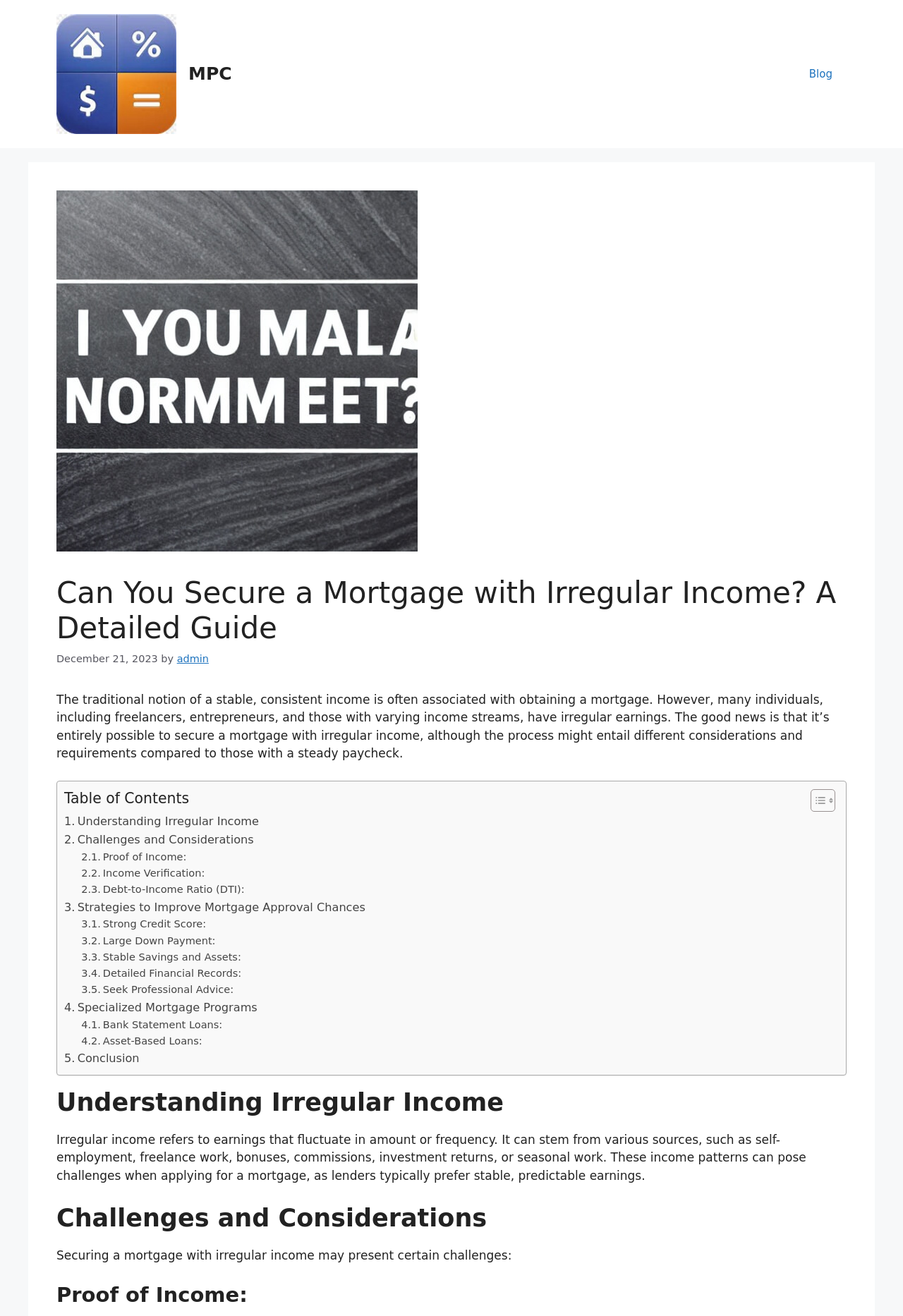Find the bounding box coordinates for the element described here: "Numbers".

None